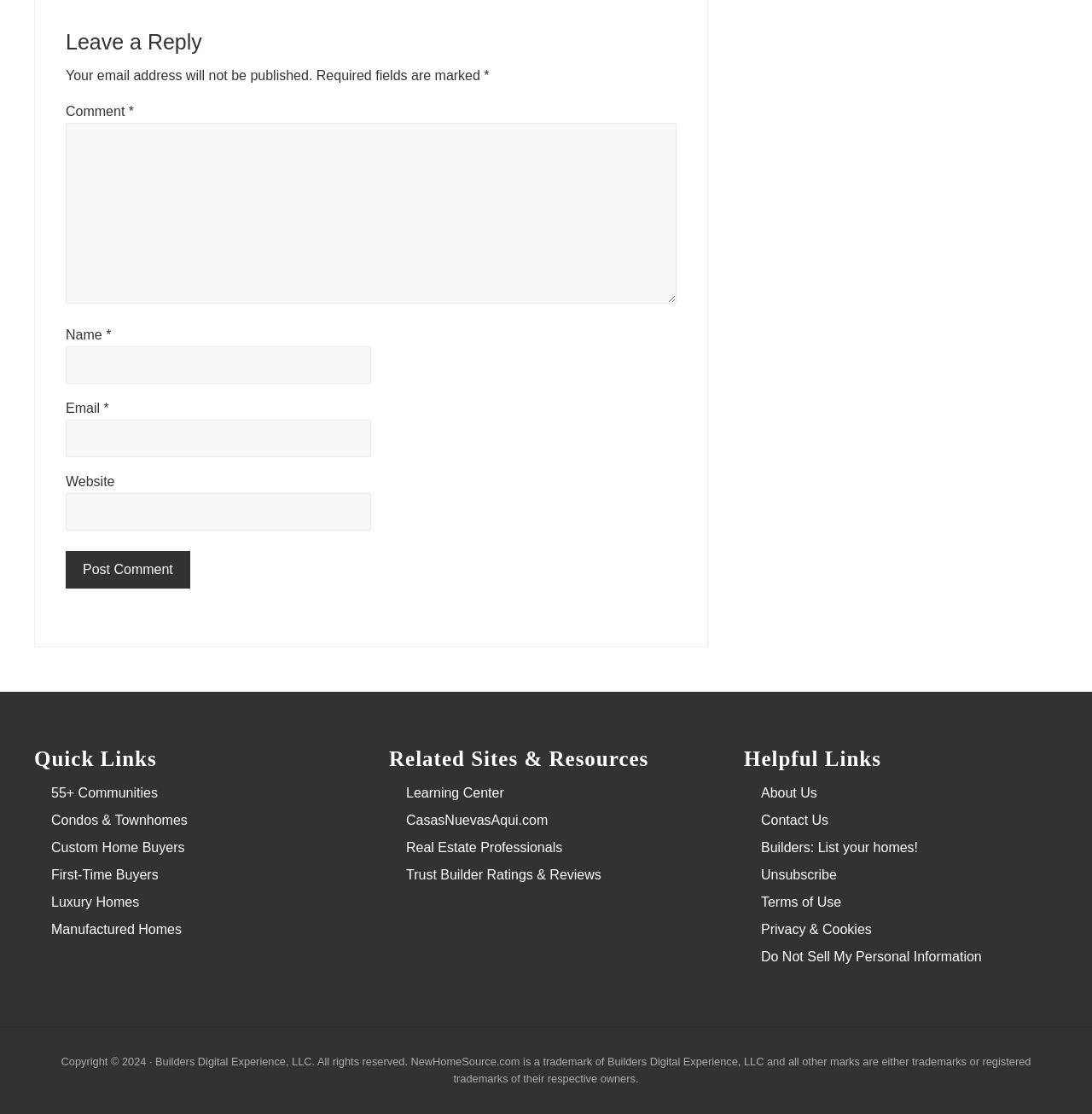Answer the question in one word or a short phrase:
What is the purpose of the comment section?

Leave a reply